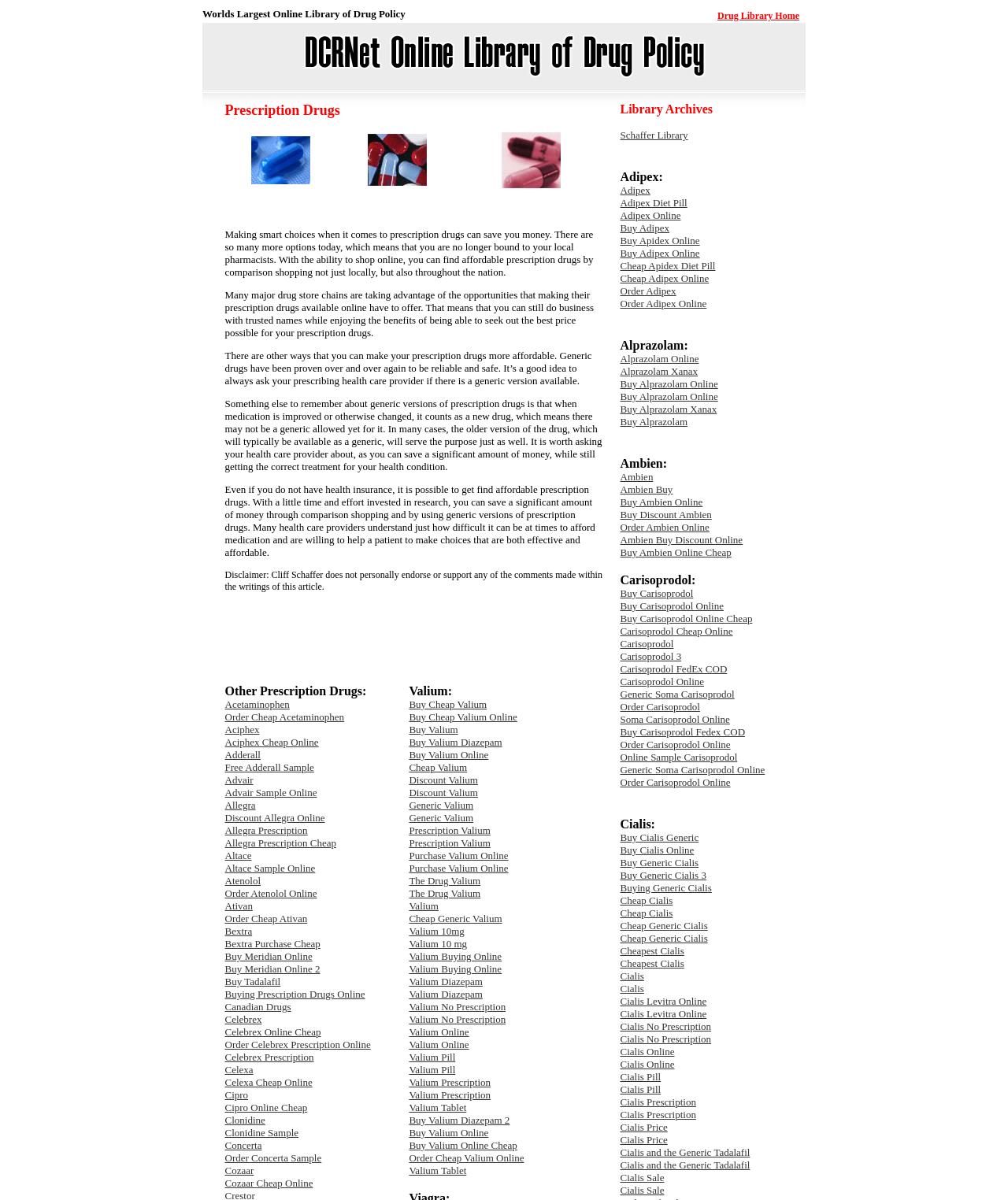Identify the bounding box coordinates for the element you need to click to achieve the following task: "Explore the 'Library Archives'". The coordinates must be four float values ranging from 0 to 1, formatted as [left, top, right, bottom].

[0.615, 0.085, 0.785, 0.097]